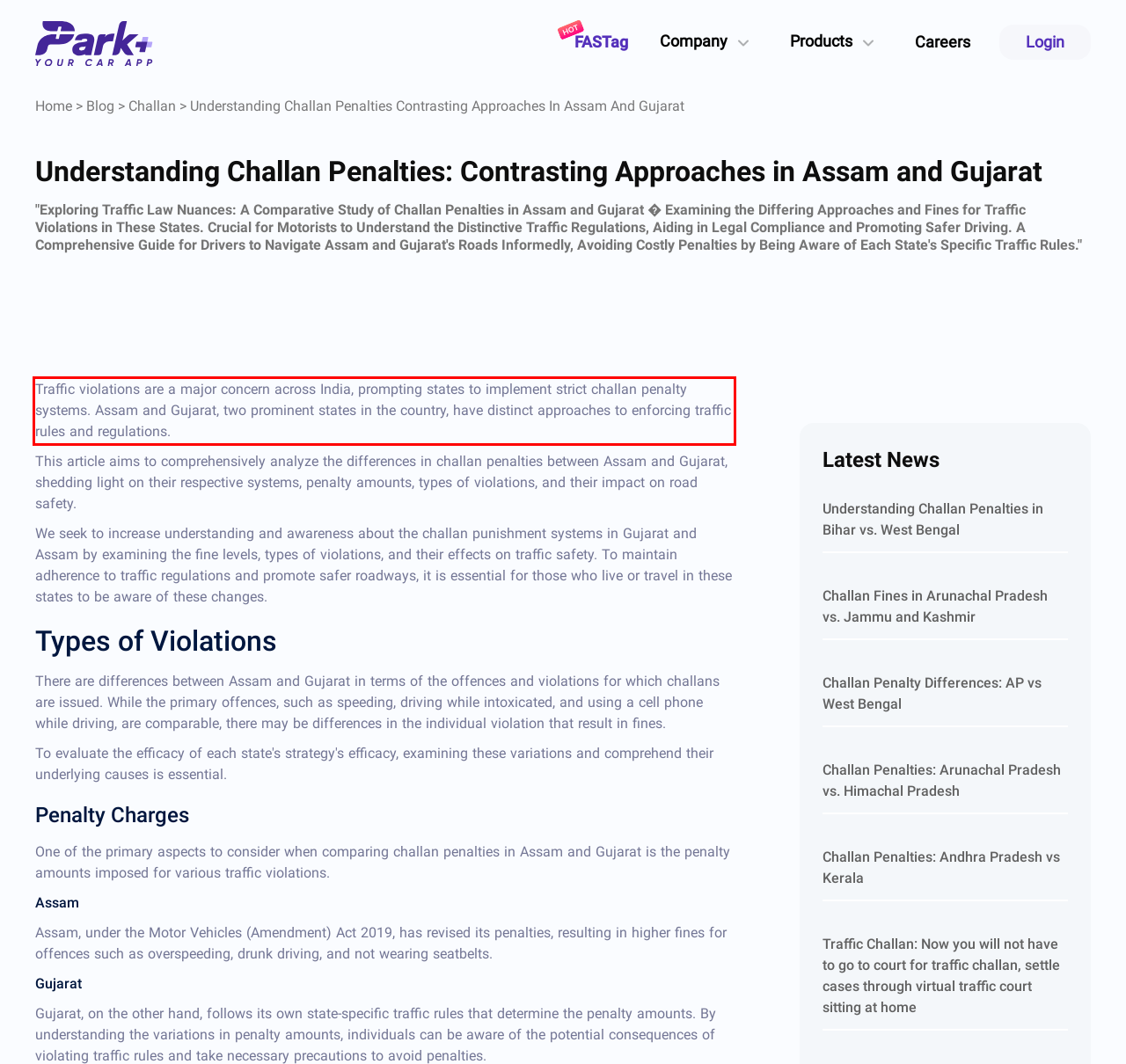Within the screenshot of a webpage, identify the red bounding box and perform OCR to capture the text content it contains.

Traffic violations are a major concern across India, prompting states to implement strict challan penalty systems. Assam and Gujarat, two prominent states in the country, have distinct approaches to enforcing traffic rules and regulations.